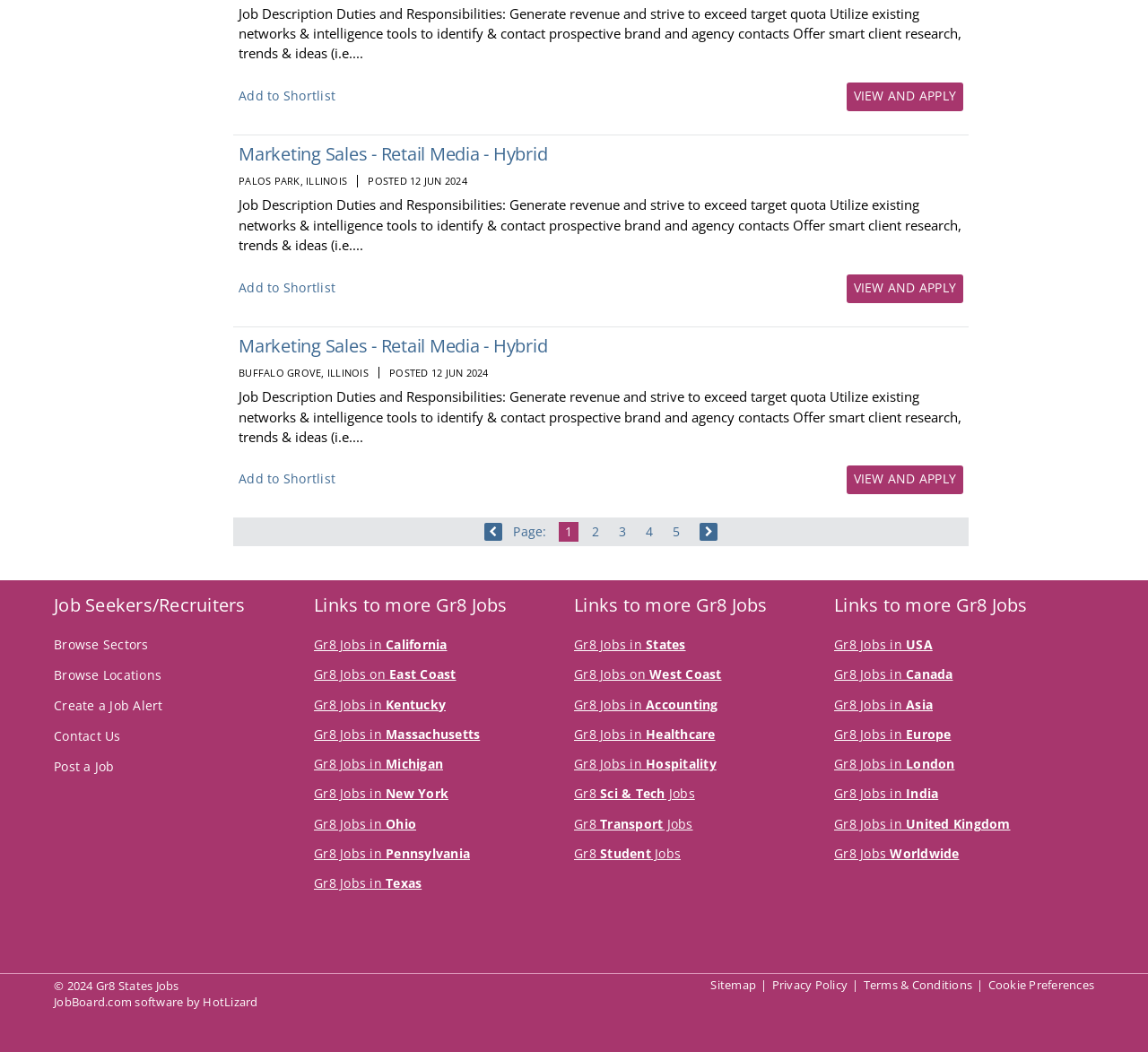Identify the bounding box coordinates of the clickable region necessary to fulfill the following instruction: "Go to previous page". The bounding box coordinates should be four float numbers between 0 and 1, i.e., [left, top, right, bottom].

[0.422, 0.497, 0.438, 0.514]